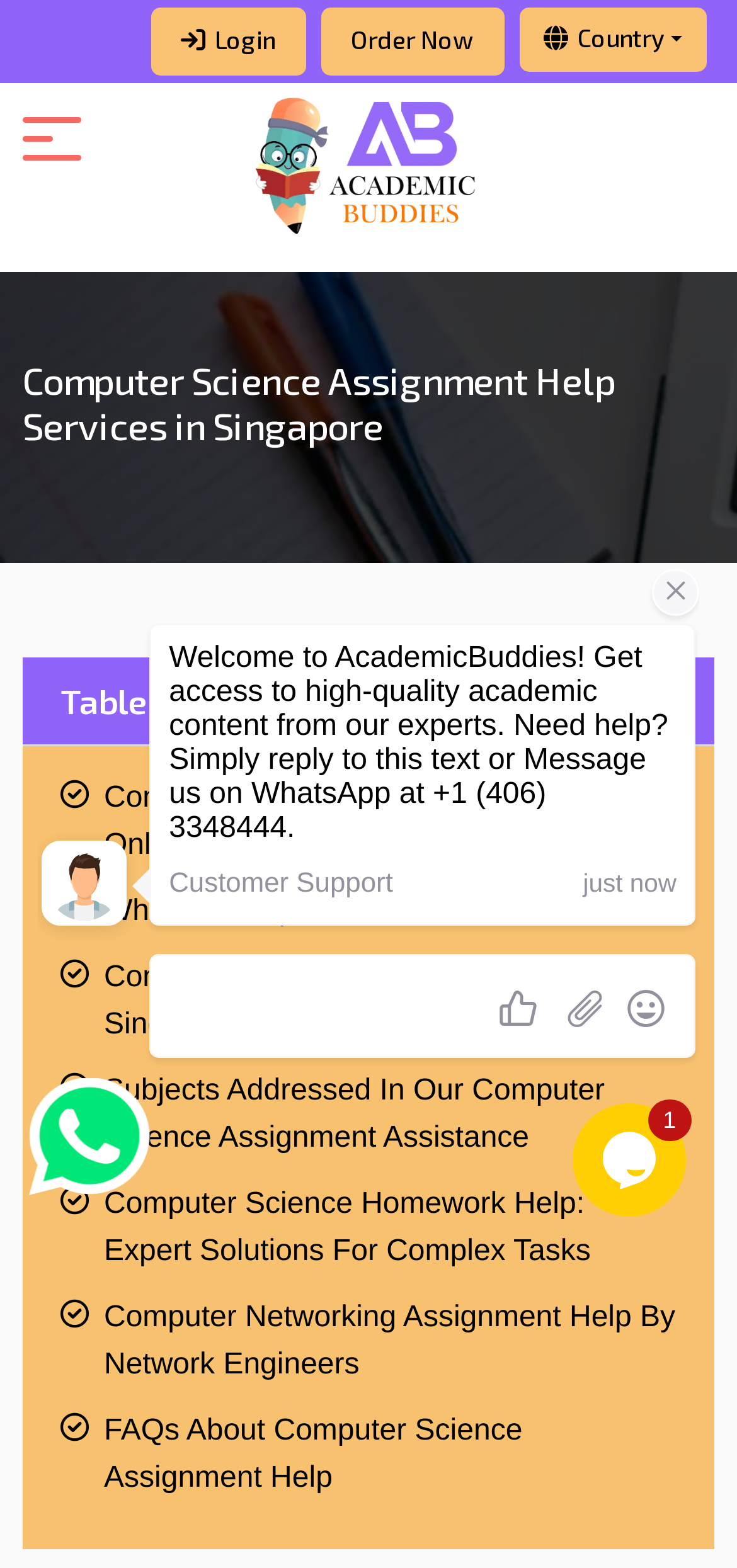What is the purpose of the 'Order Now' link?
Please use the visual content to give a single word or phrase answer.

To place an order